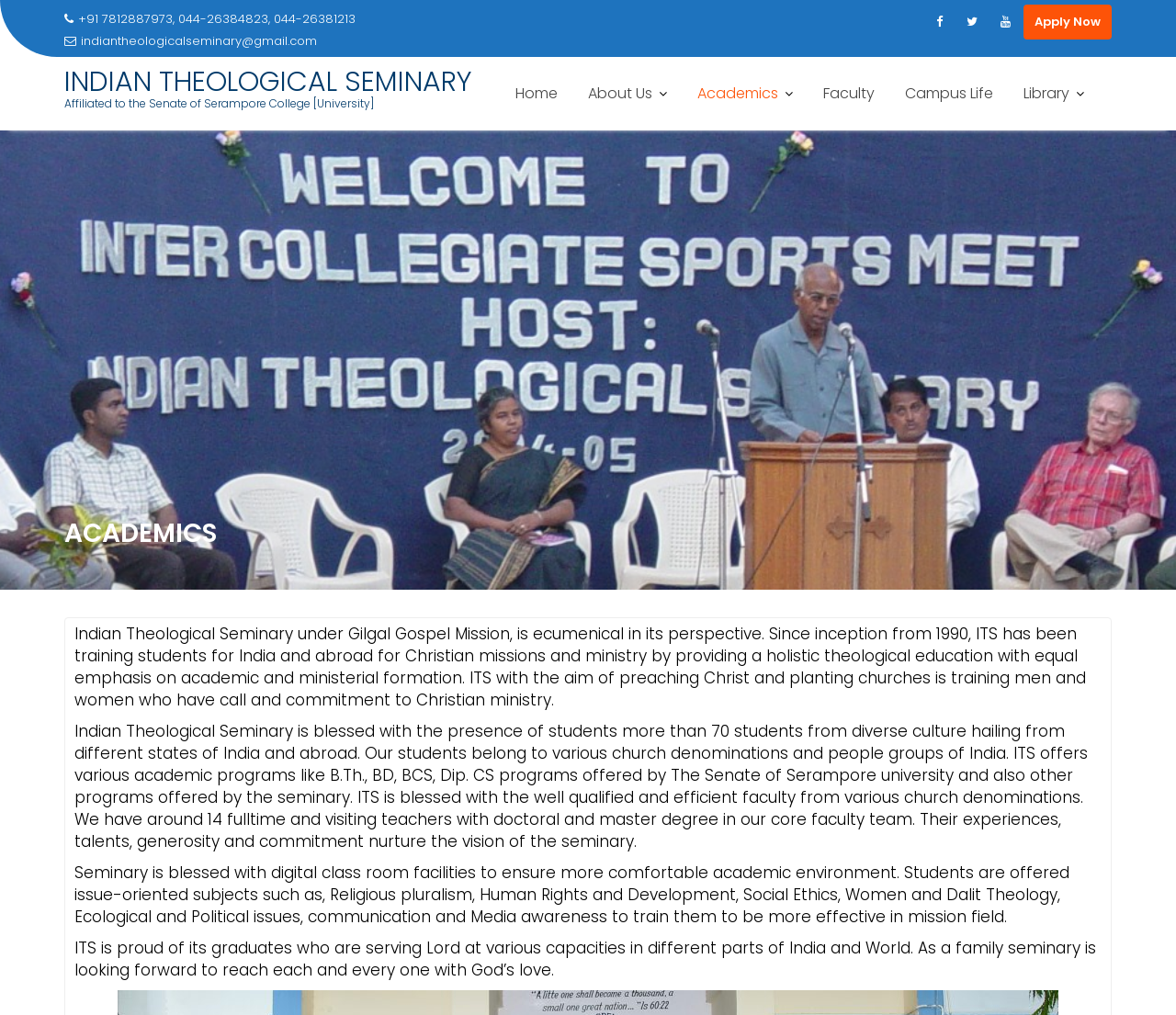Please identify the bounding box coordinates of where to click in order to follow the instruction: "Learn about academics".

[0.581, 0.07, 0.686, 0.115]